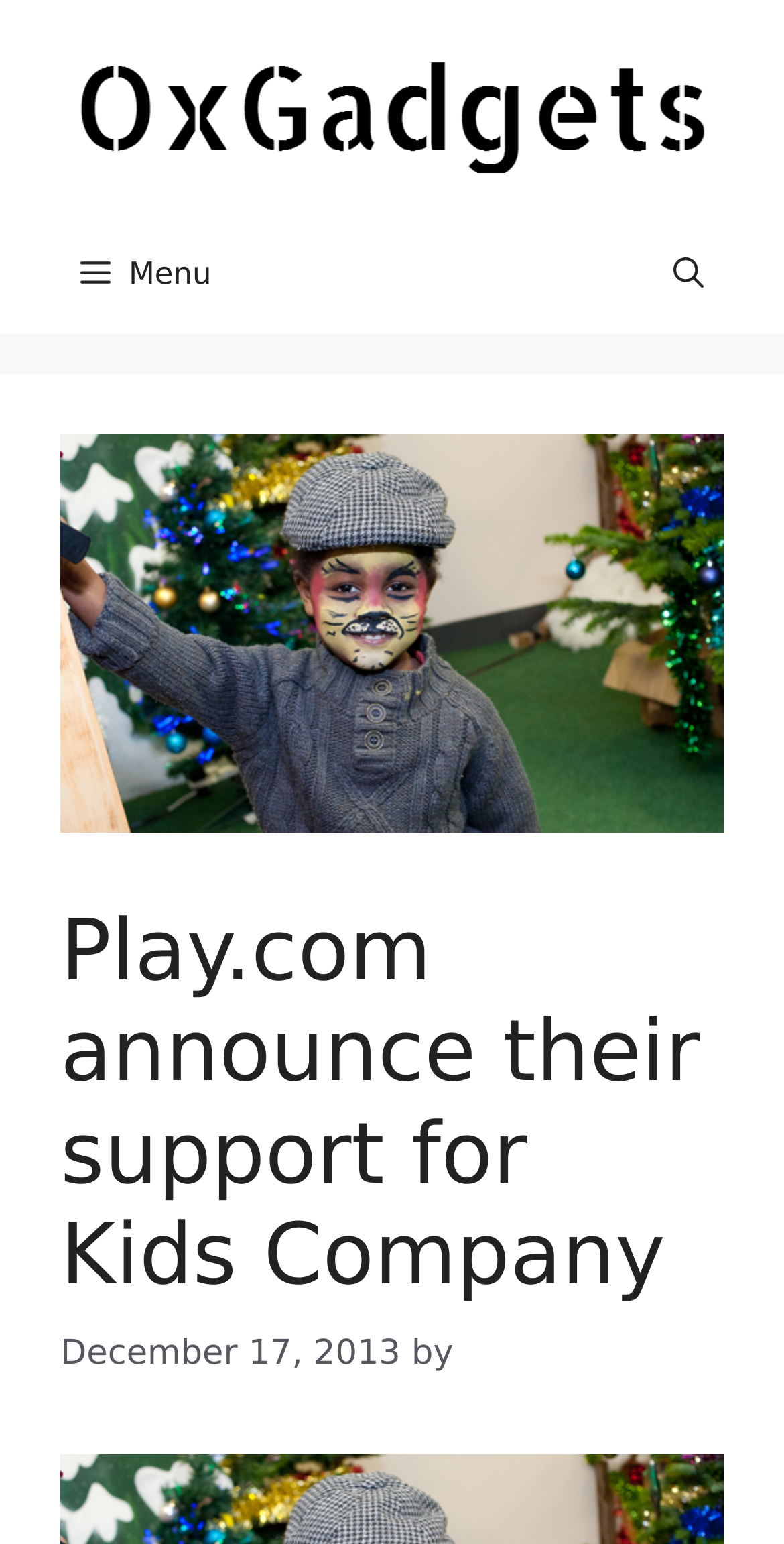Bounding box coordinates are specified in the format (top-left x, top-left y, bottom-right x, bottom-right y). All values are floating point numbers bounded between 0 and 1. Please provide the bounding box coordinate of the region this sentence describes: aria-label="Open search"

[0.808, 0.138, 0.949, 0.216]